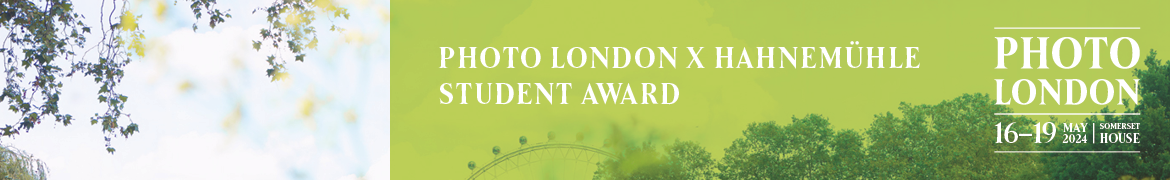What is the font color of the text? Examine the screenshot and reply using just one word or a brief phrase.

White